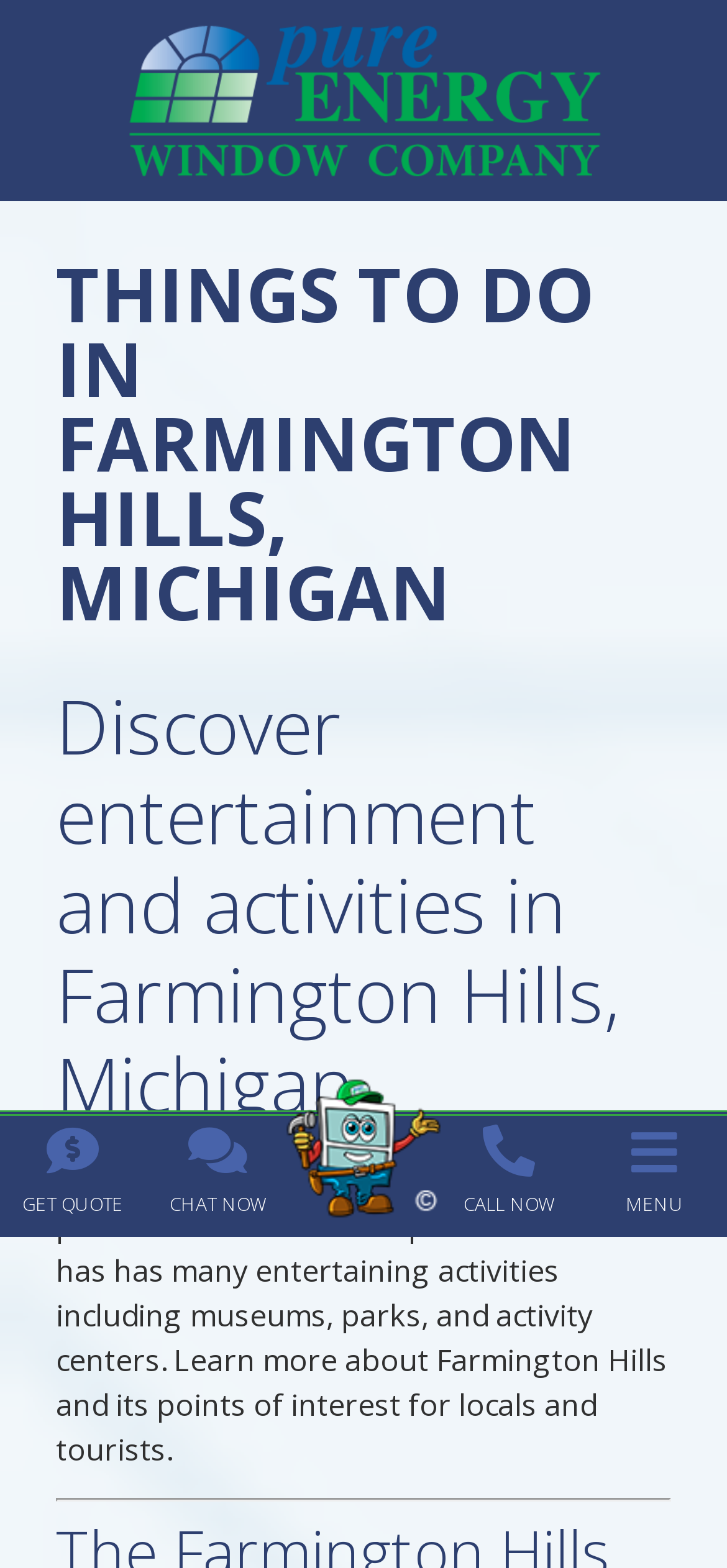How many links are there in the top section? Analyze the screenshot and reply with just one word or a short phrase.

4